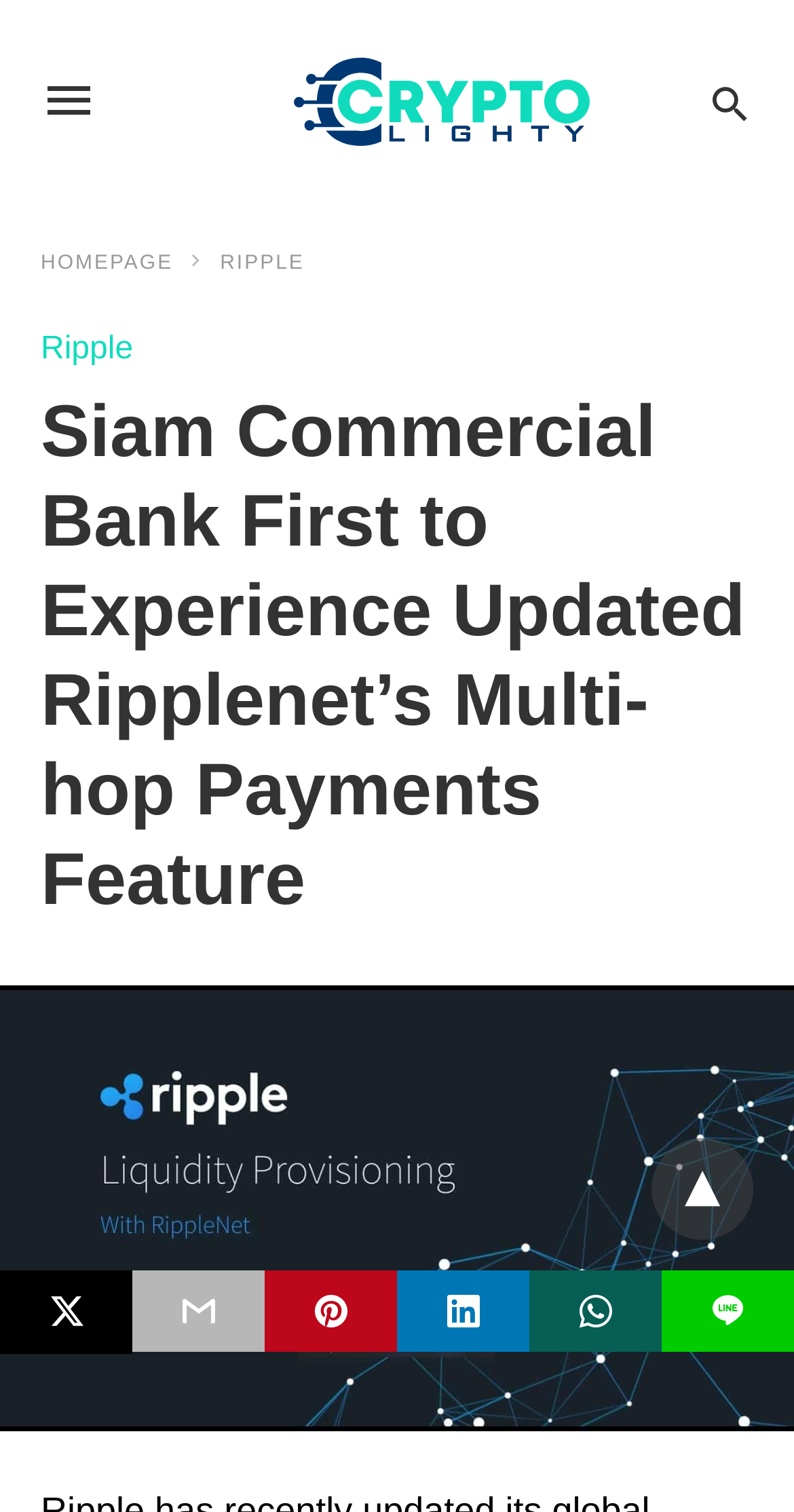Identify the bounding box of the HTML element described here: "Homepage". Provide the coordinates as four float numbers between 0 and 1: [left, top, right, bottom].

[0.051, 0.167, 0.264, 0.182]